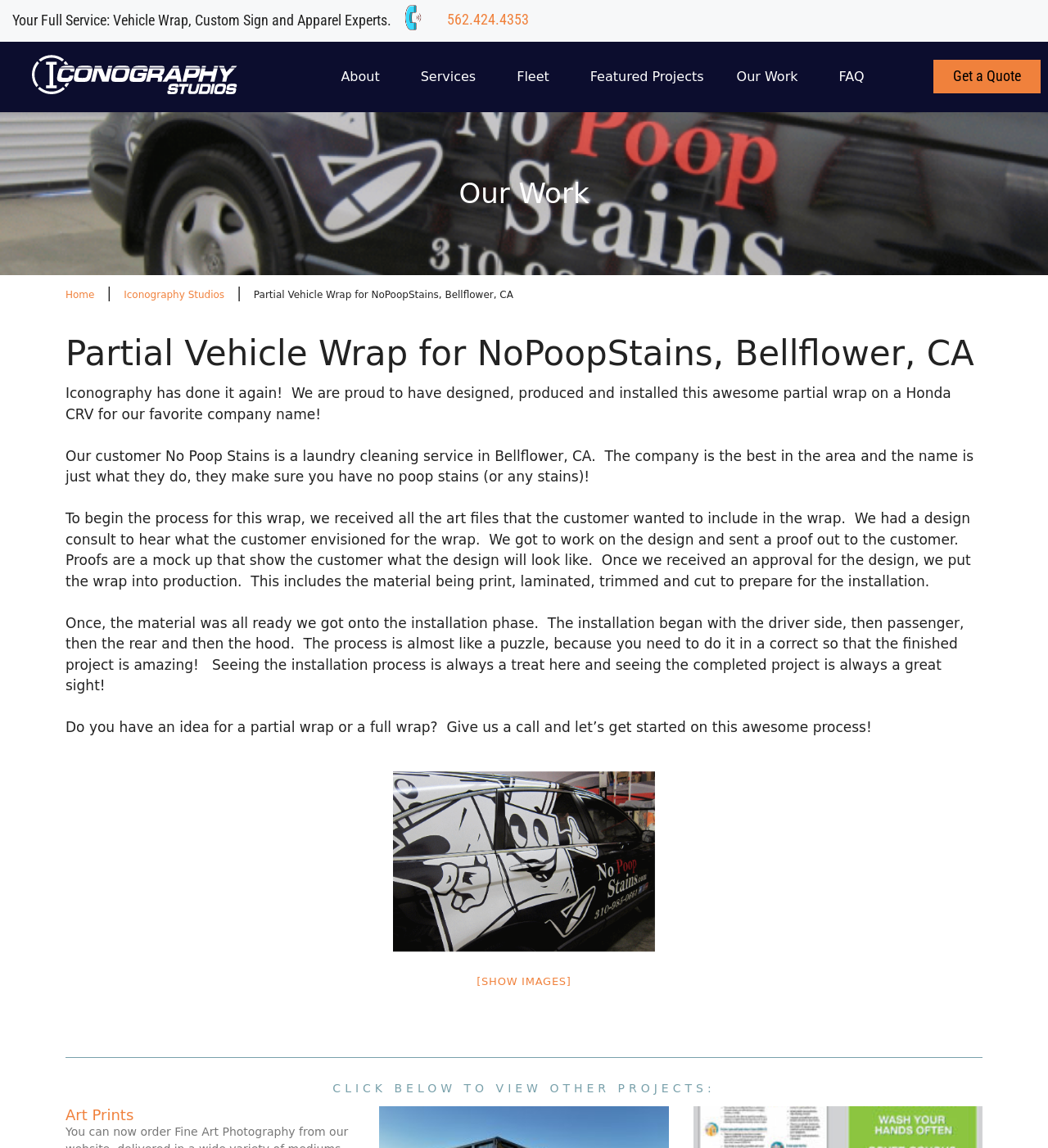Extract the main title from the webpage.

Partial Vehicle Wrap for NoPoopStains, Bellflower, CA